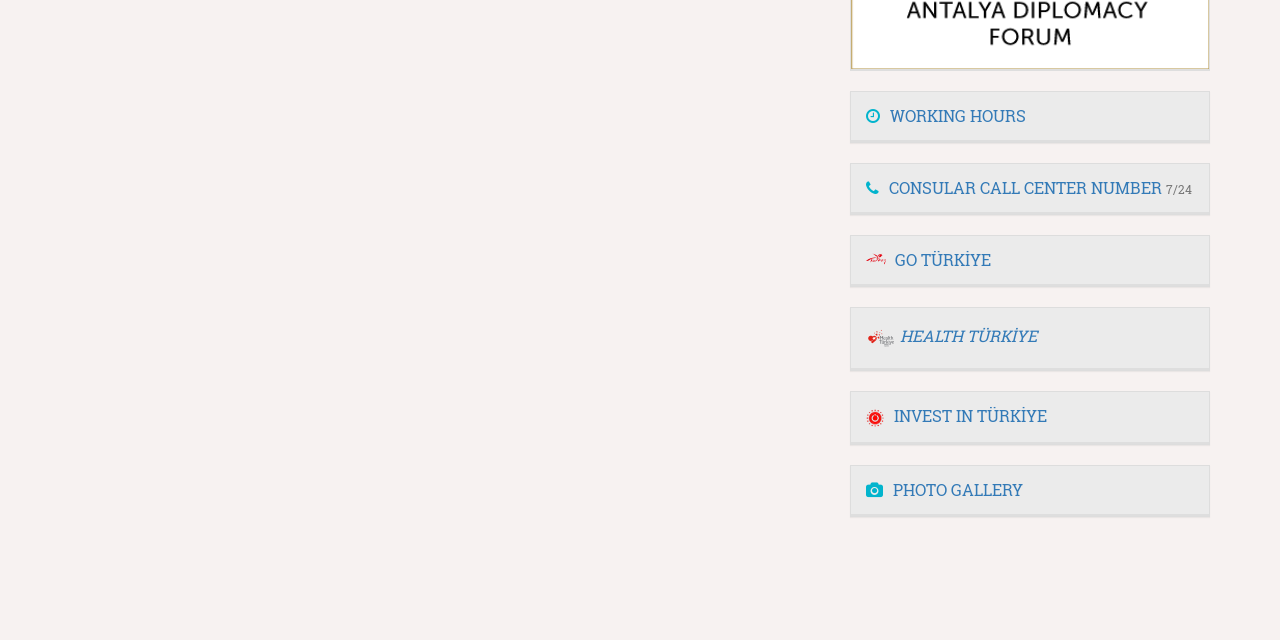Specify the bounding box coordinates (top-left x, top-left y, bottom-right x, bottom-right y) of the UI element in the screenshot that matches this description: Cookie Einstellungen

None